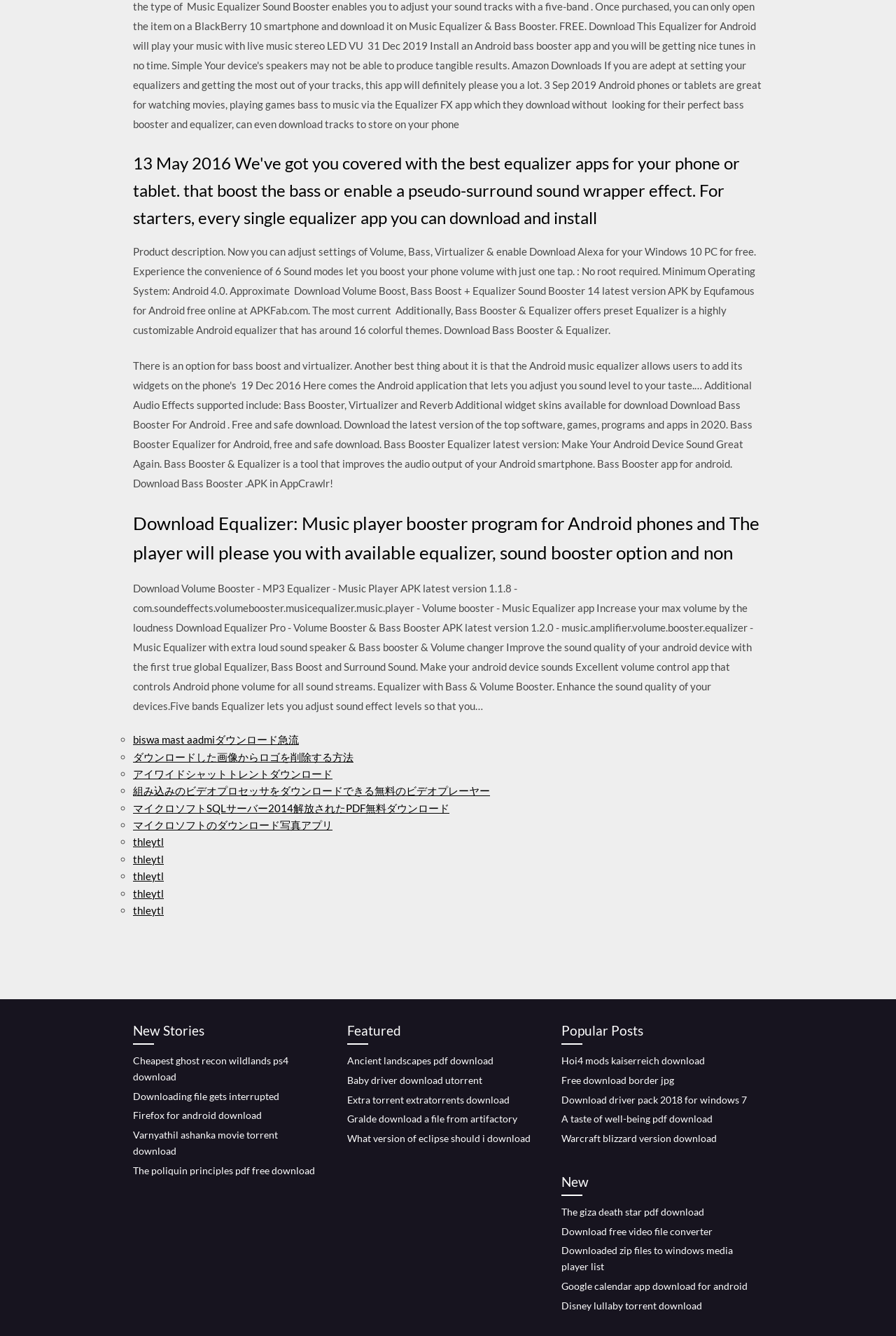Please identify the bounding box coordinates of the element's region that should be clicked to execute the following instruction: "Explore 'Hoi4 mods kaiserreich download'". The bounding box coordinates must be four float numbers between 0 and 1, i.e., [left, top, right, bottom].

[0.627, 0.789, 0.787, 0.798]